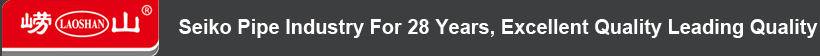Offer a detailed narrative of the scene depicted in the image.

The image features a promotional banner for Laoshan Pipe Industry, a company that has been in operation for 28 years. The banner prominently displays the text "Seiko Pipe Industry For 28 Years, Excellent Quality Leading Quality" set against a striking red background, emphasizing the company's long-standing commitment to quality in the pipe manufacturing sector. This visual is designed to convey reliability and excellence in their products, aligning with their reputation in the industry. The layout is clean, with bold typography that reflects the company's branding, making it eye-catching and informative for potential customers.